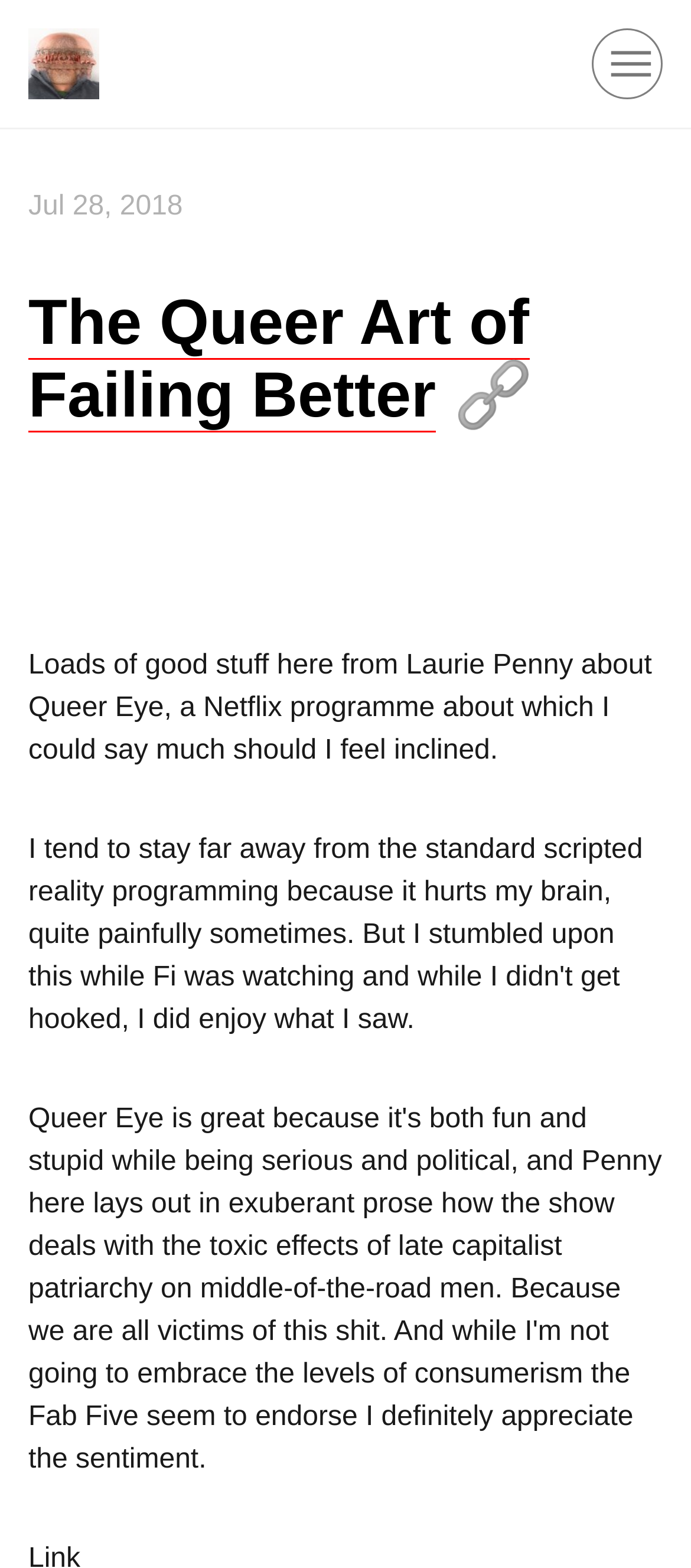Please identify the primary heading on the webpage and return its text.

The Queer Art of Failing Better 🔗